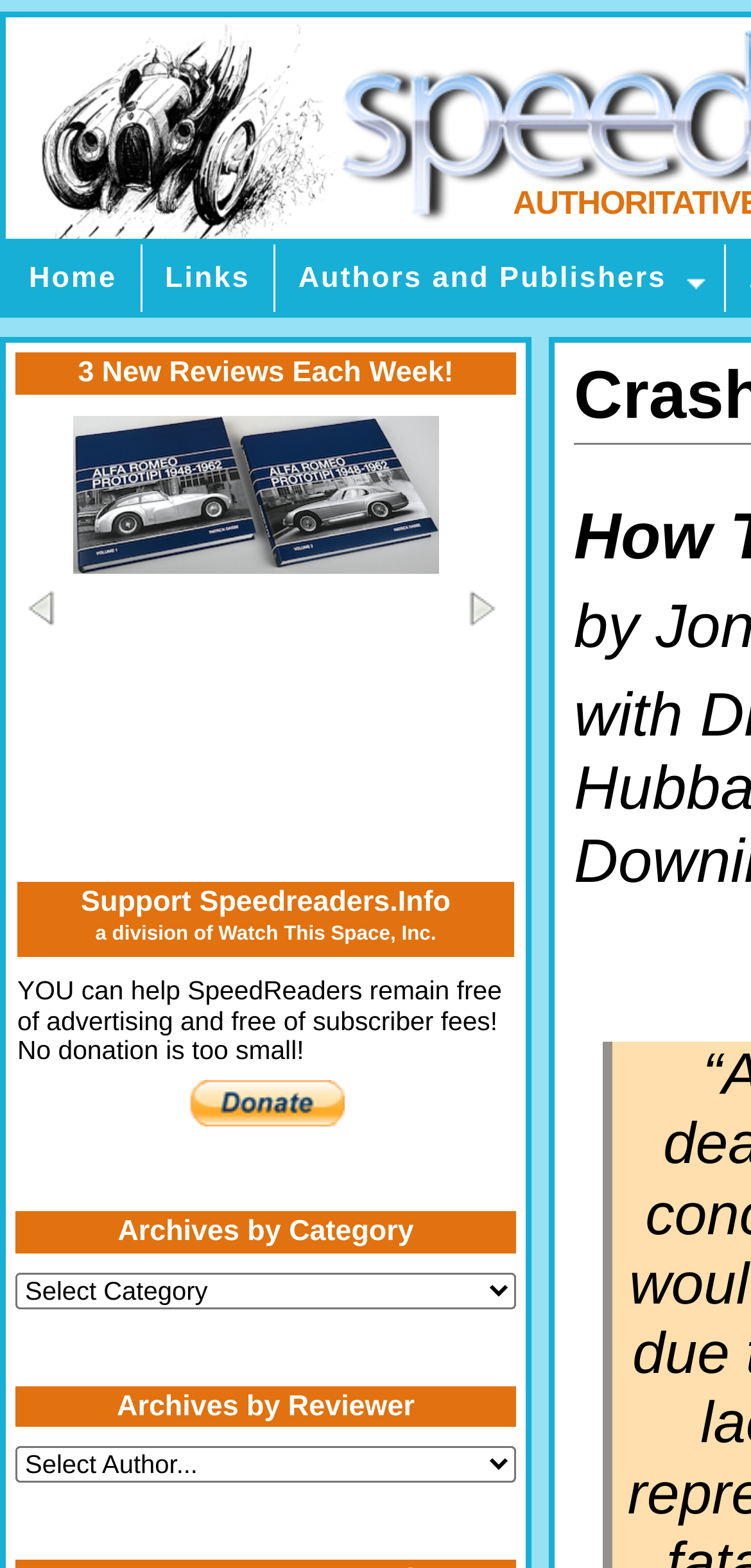What is the first menu item?
Please use the image to provide a one-word or short phrase answer.

Home